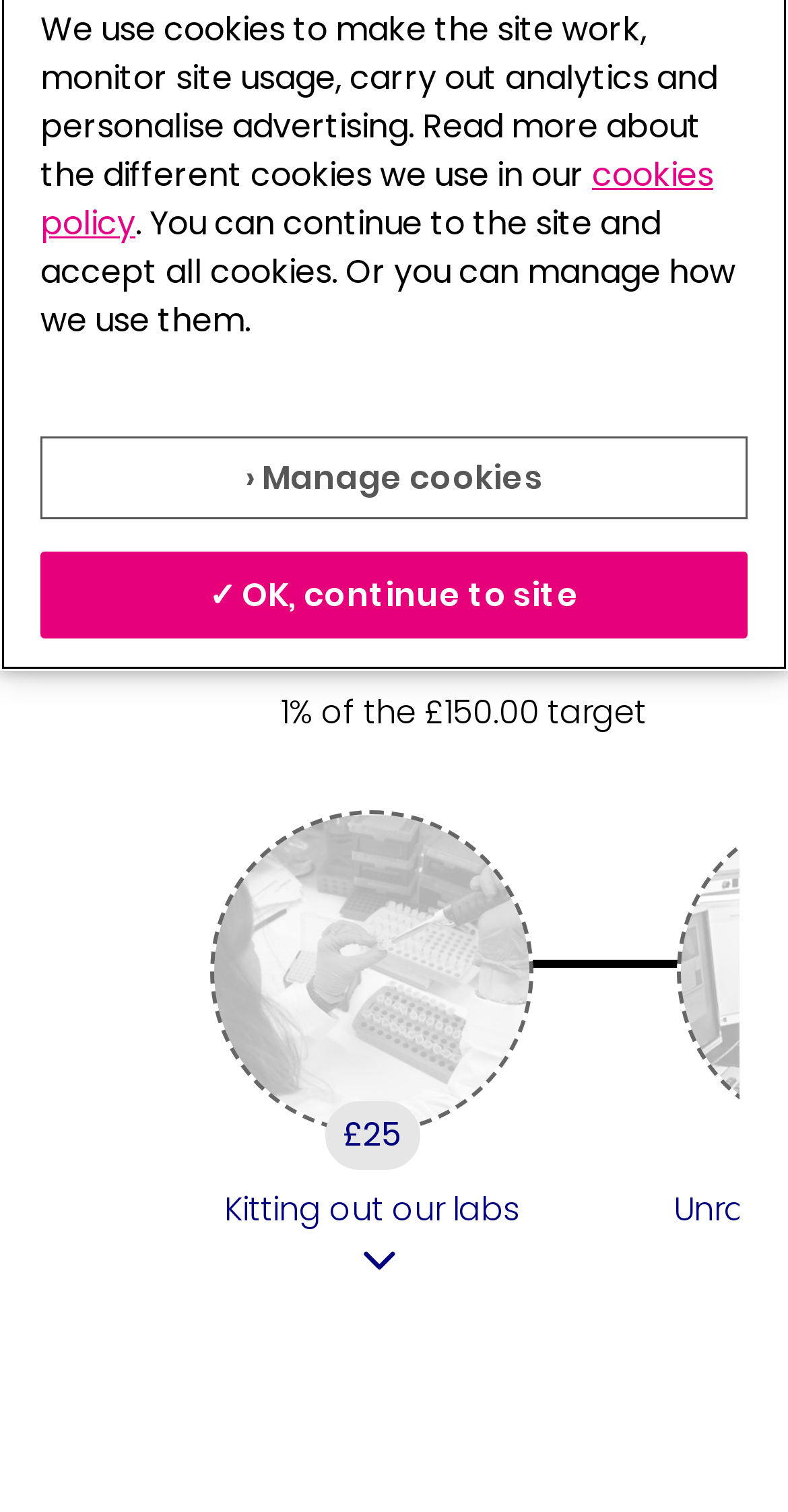Determine the bounding box of the UI component based on this description: "£25Kitting out our labs". The bounding box coordinates should be four float values between 0 and 1, i.e., [left, top, right, bottom].

[0.267, 0.536, 0.677, 0.85]